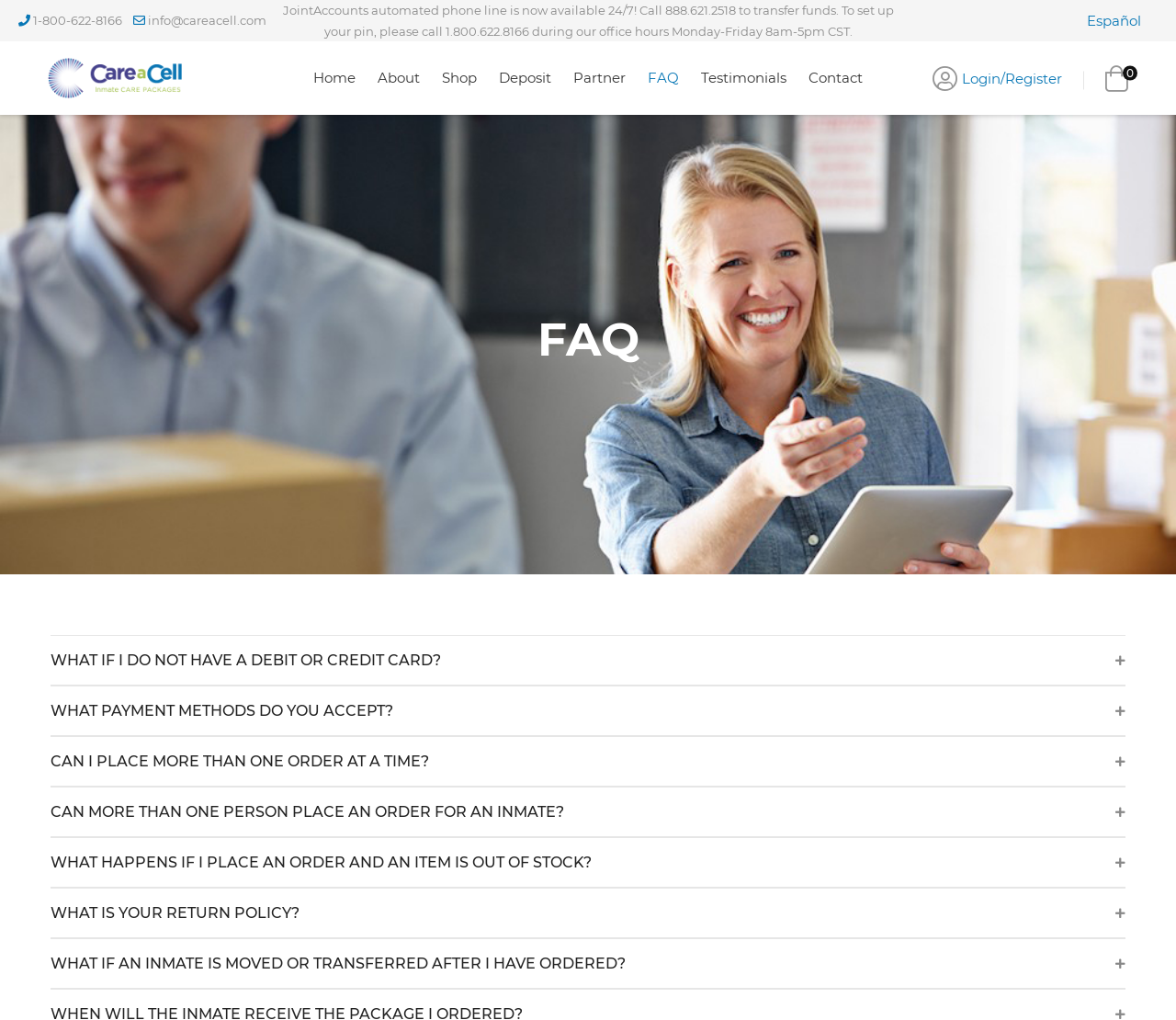Please predict the bounding box coordinates of the element's region where a click is necessary to complete the following instruction: "Login or register". The coordinates should be represented by four float numbers between 0 and 1, i.e., [left, top, right, bottom].

[0.818, 0.068, 0.903, 0.085]